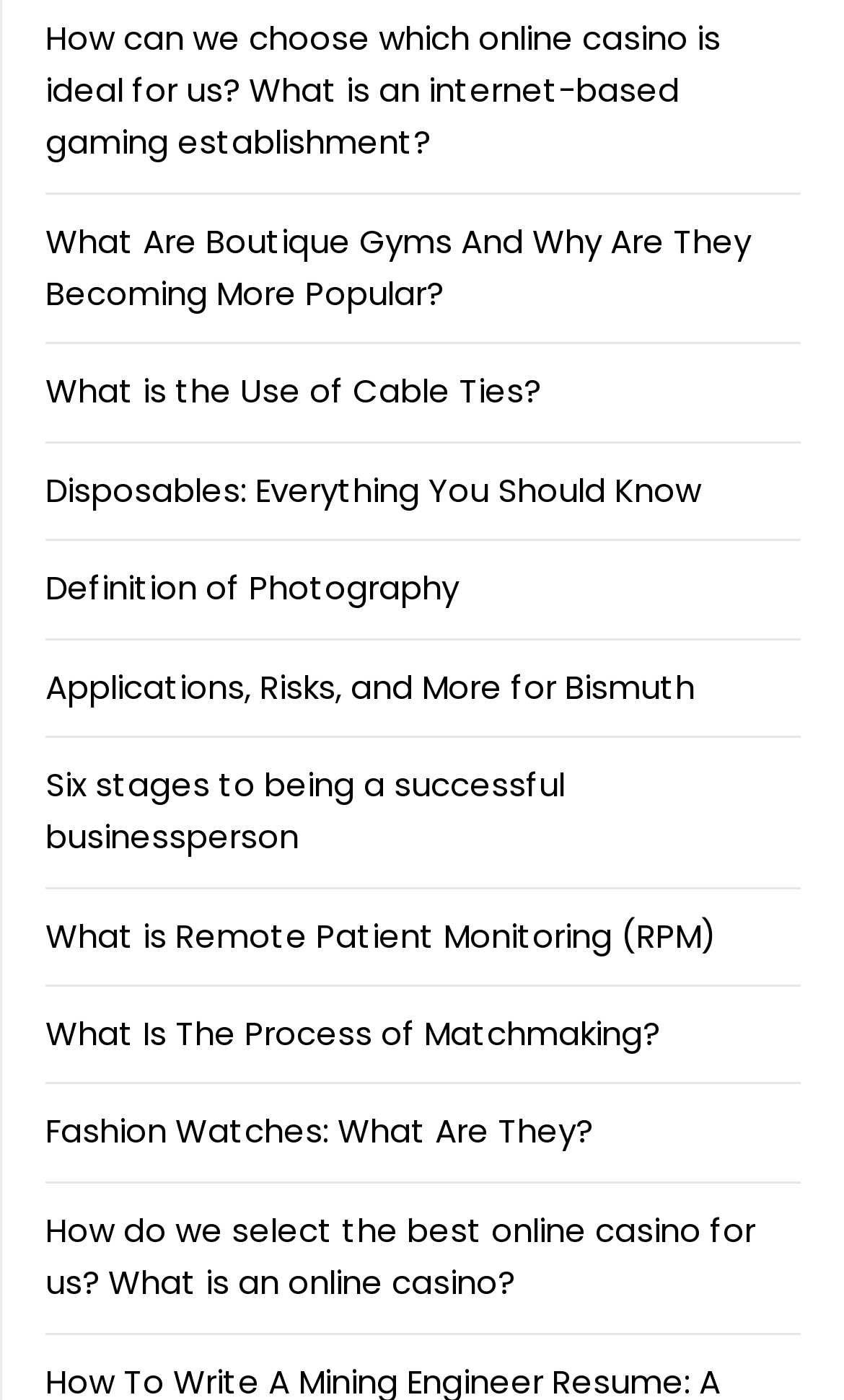Please identify the bounding box coordinates of the area that needs to be clicked to fulfill the following instruction: "Discover the definition of photography."

[0.054, 0.404, 0.544, 0.436]